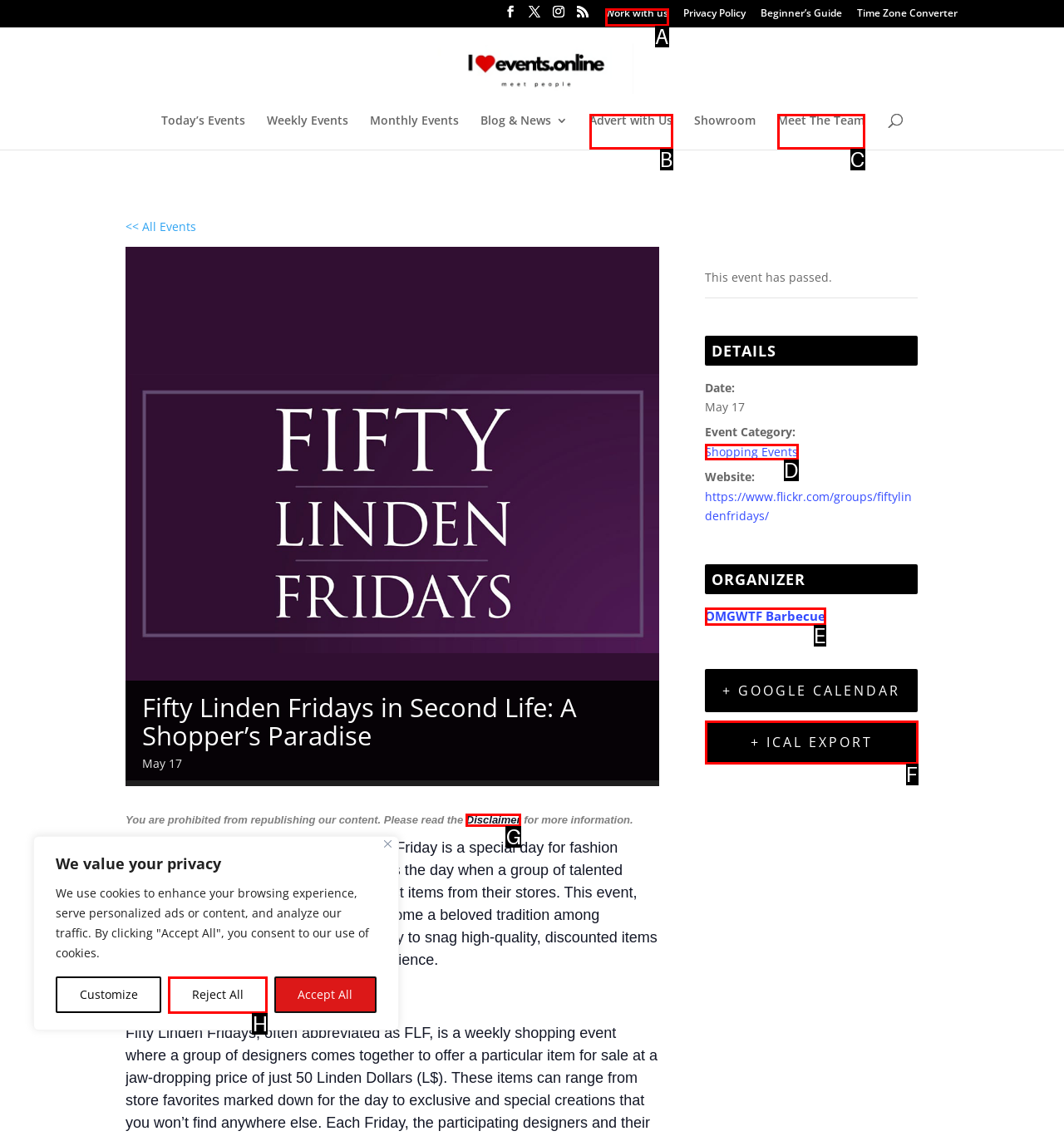Select the letter that corresponds to the UI element described as: Disclaimer
Answer by providing the letter from the given choices.

G